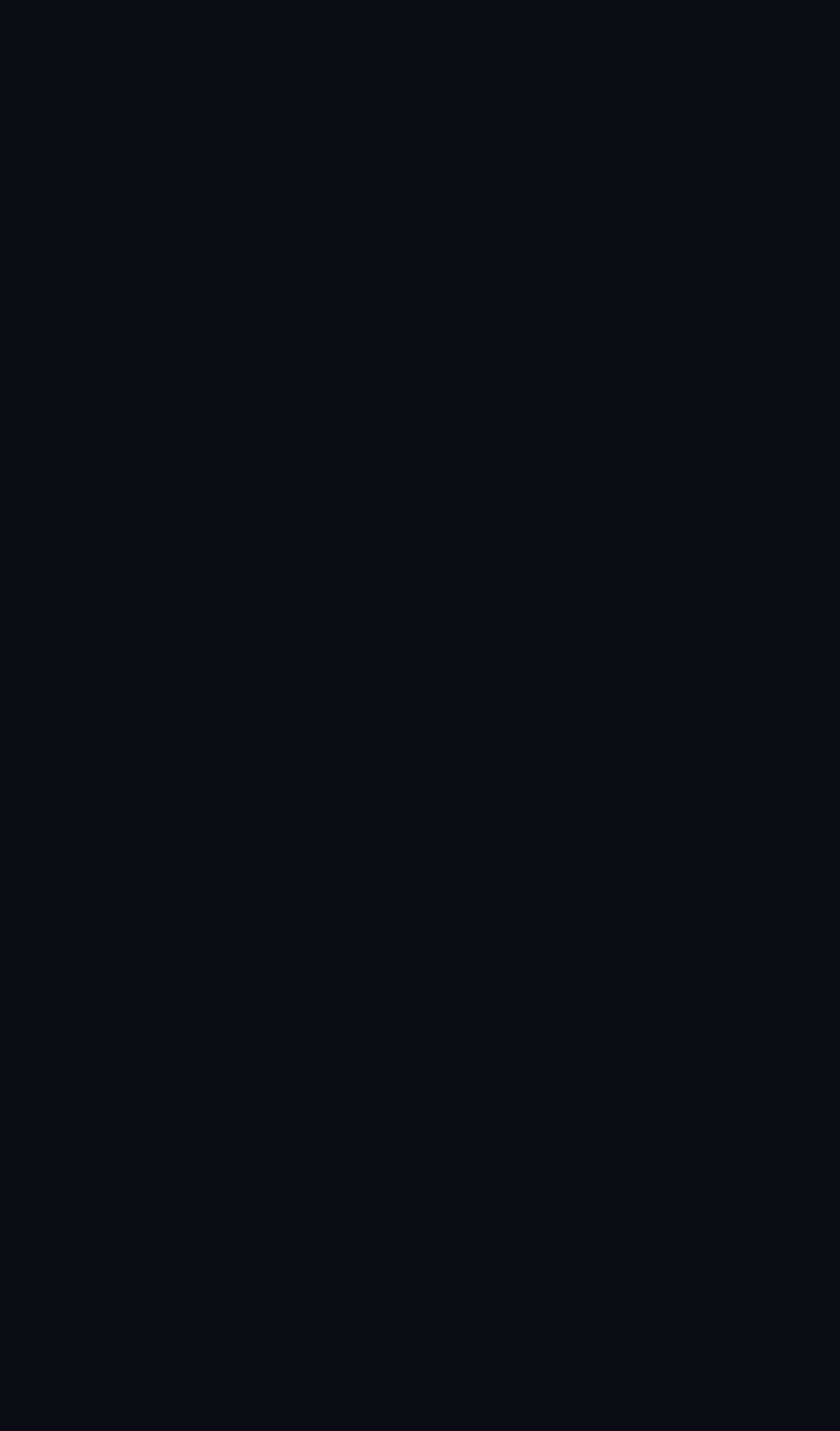How many social media links are available?
Could you please answer the question thoroughly and with as much detail as possible?

The social media links can be found at the bottom of the webpage, and there are four links: Twitter, Instagram, Linkedin, and Behance.